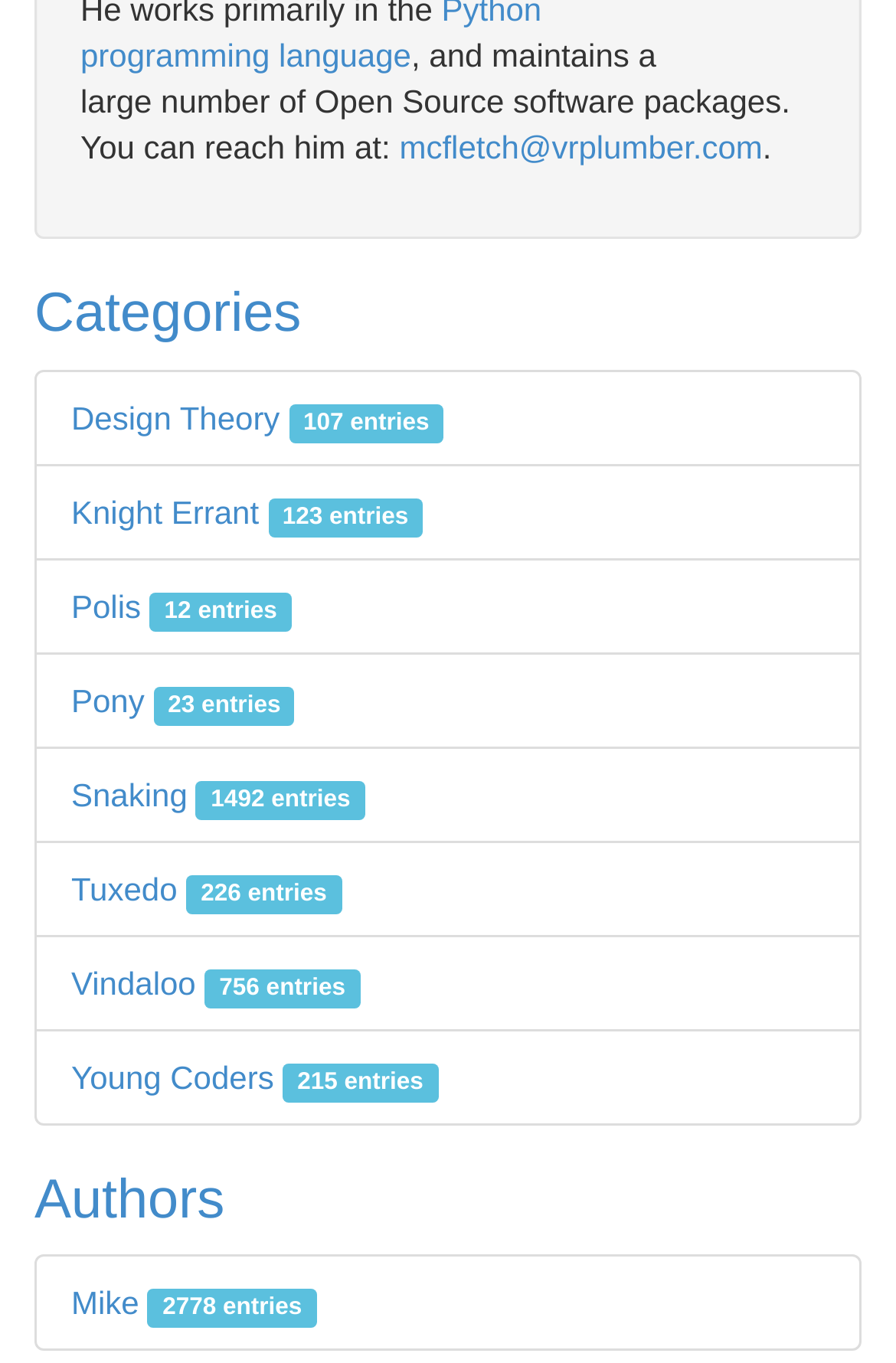What is the email address of the person mentioned?
Carefully examine the image and provide a detailed answer to the question.

The email address can be found in the first paragraph of the webpage, where it says 'You can reach him at:' followed by the email address 'mcfletch@vrplumber.com'.